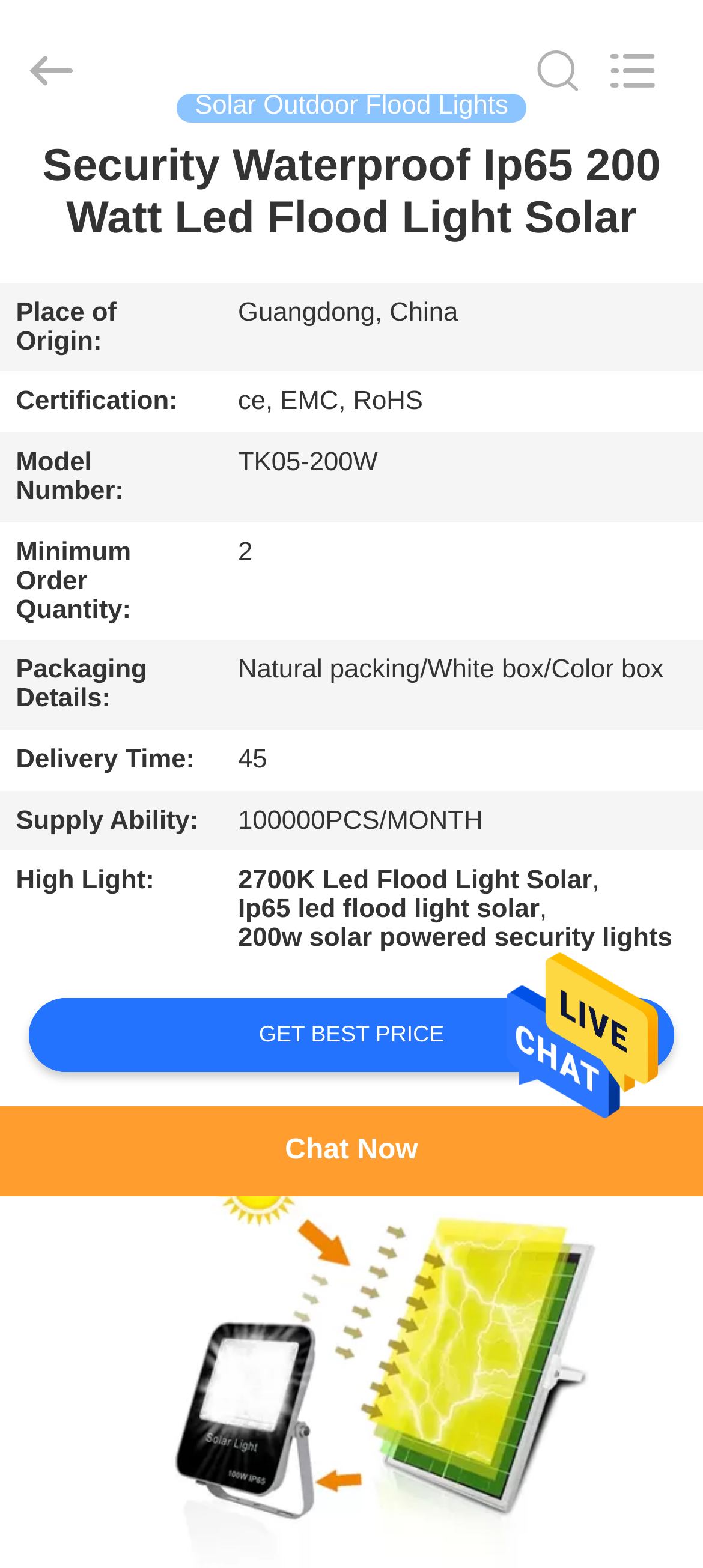Find the primary header on the webpage and provide its text.

Security Waterproof Ip65 200 Watt Led Flood Light Solar